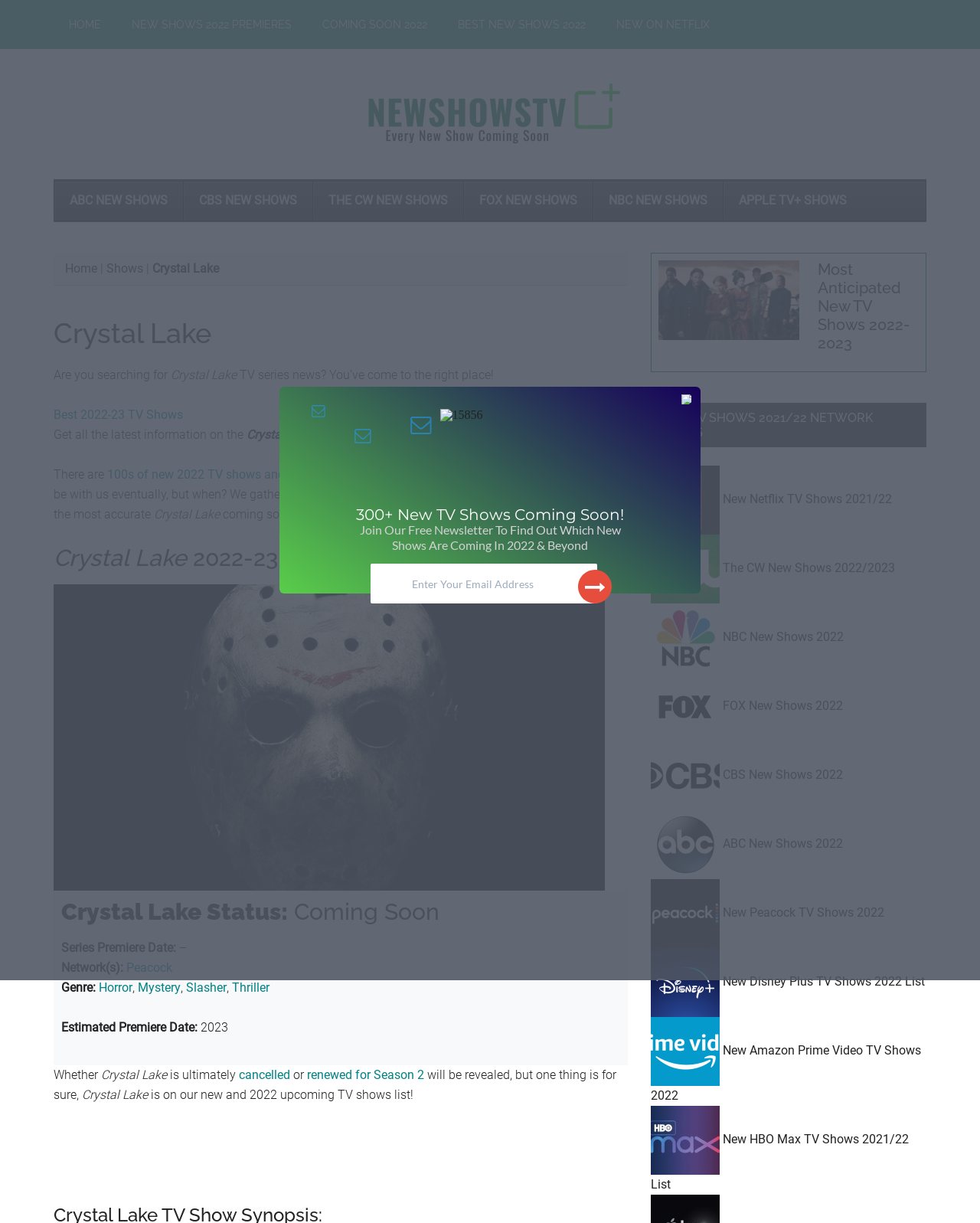Please respond to the question with a concise word or phrase:
On which network will Crystal Lake premiere?

Peacock